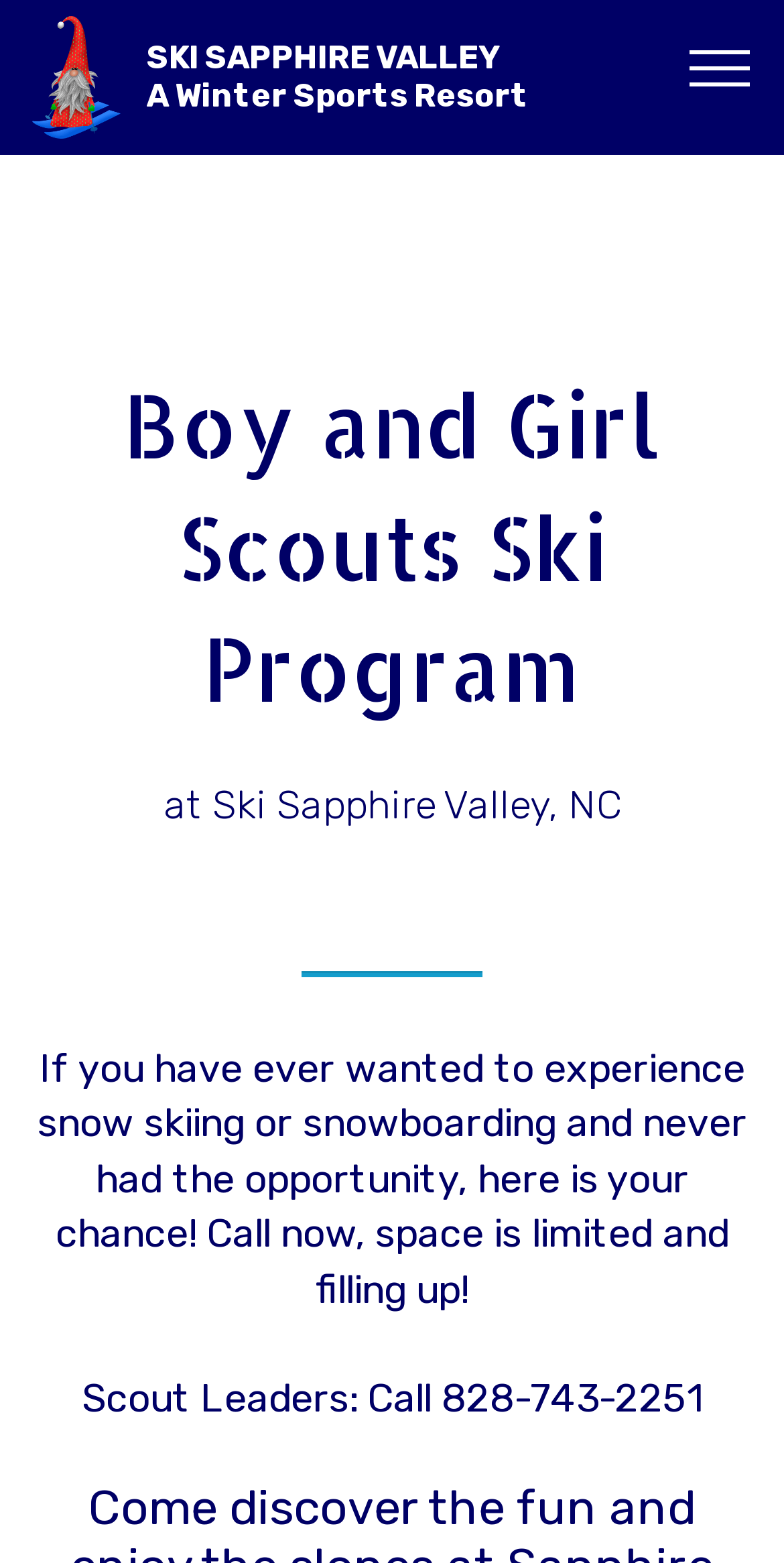Please provide a comprehensive response to the question based on the details in the image: What is the call to action?

I found the call to action by reading the StaticText element that says 'If you have ever wanted to experience snow skiing or snowboarding and never had the opportunity, here is your chance! Call now, space is limited and filling up!'.